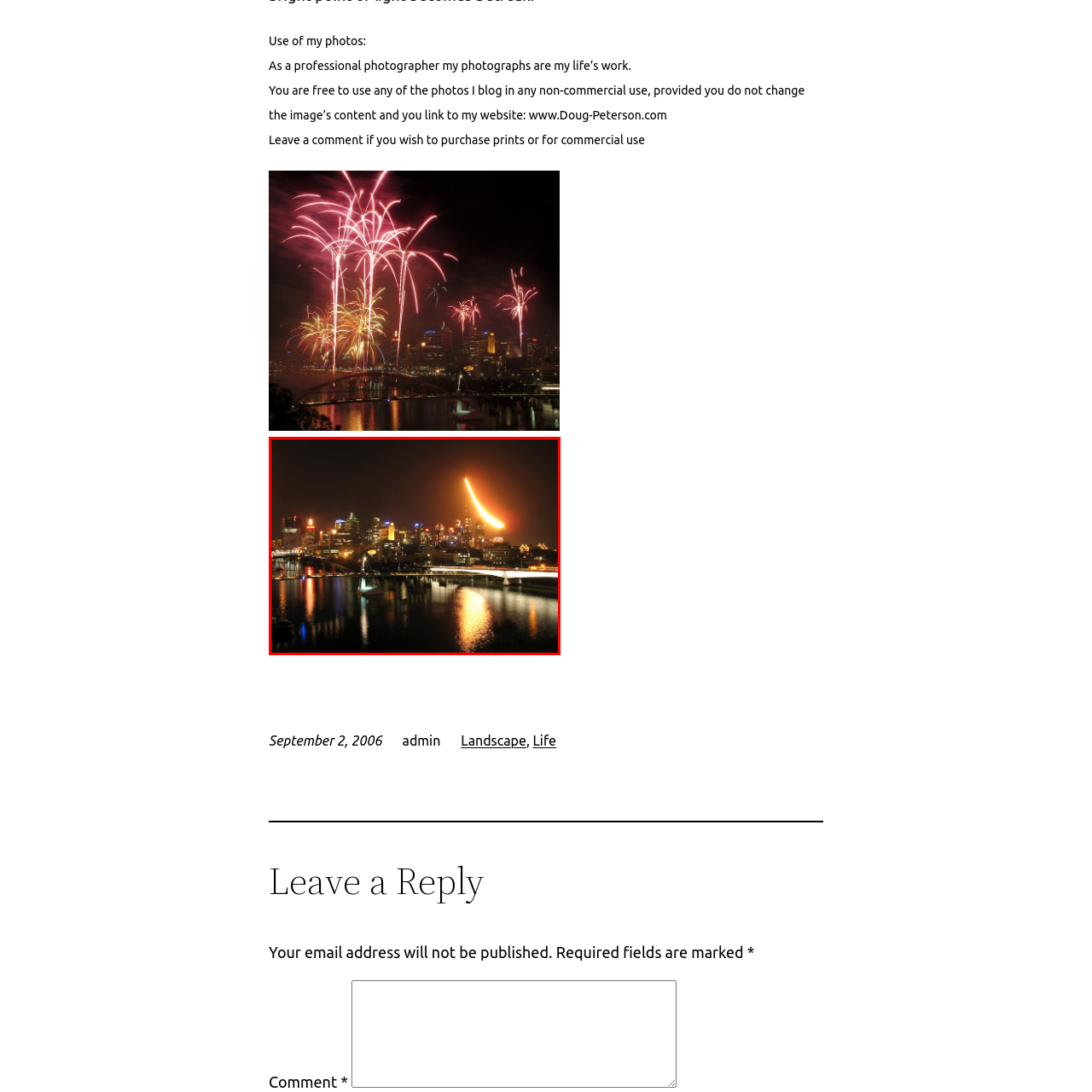Who shared the image collection? Check the image surrounded by the red bounding box and reply with a single word or a short phrase.

Doug Peterson